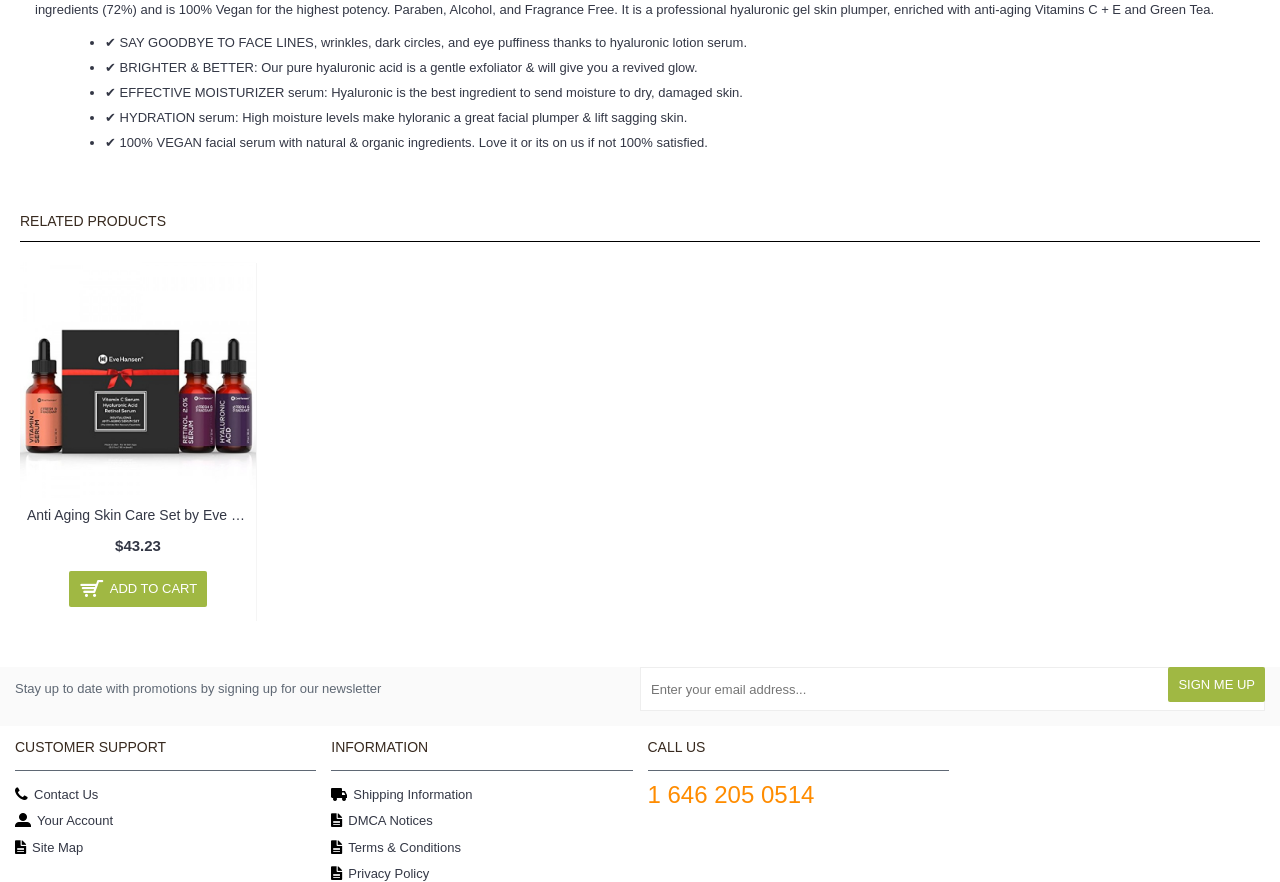Determine the bounding box coordinates of the clickable region to follow the instruction: "Click the 'ADD TO CART' button".

[0.054, 0.647, 0.162, 0.688]